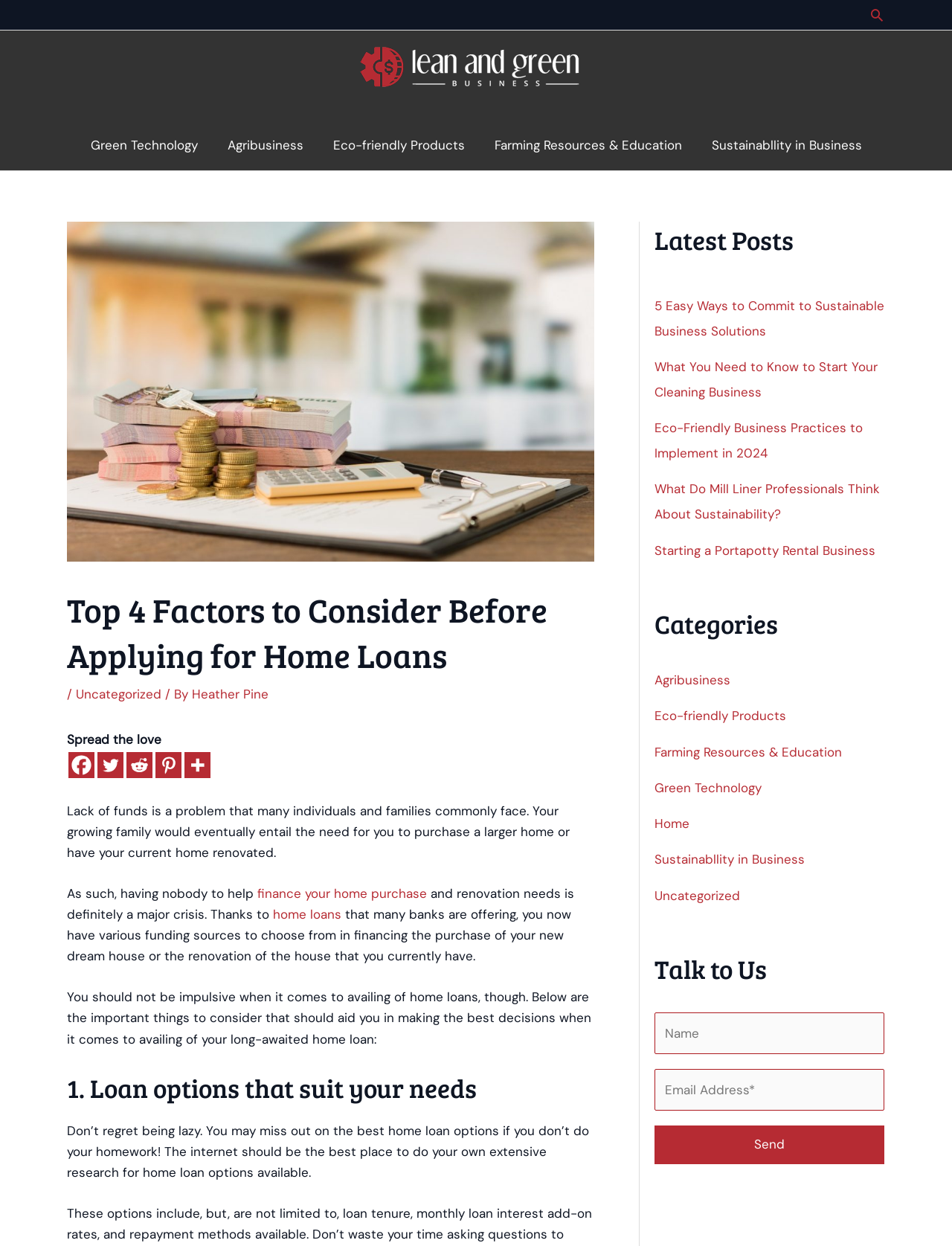Determine the coordinates of the bounding box for the clickable area needed to execute this instruction: "Contact us".

[0.688, 0.813, 0.929, 0.846]